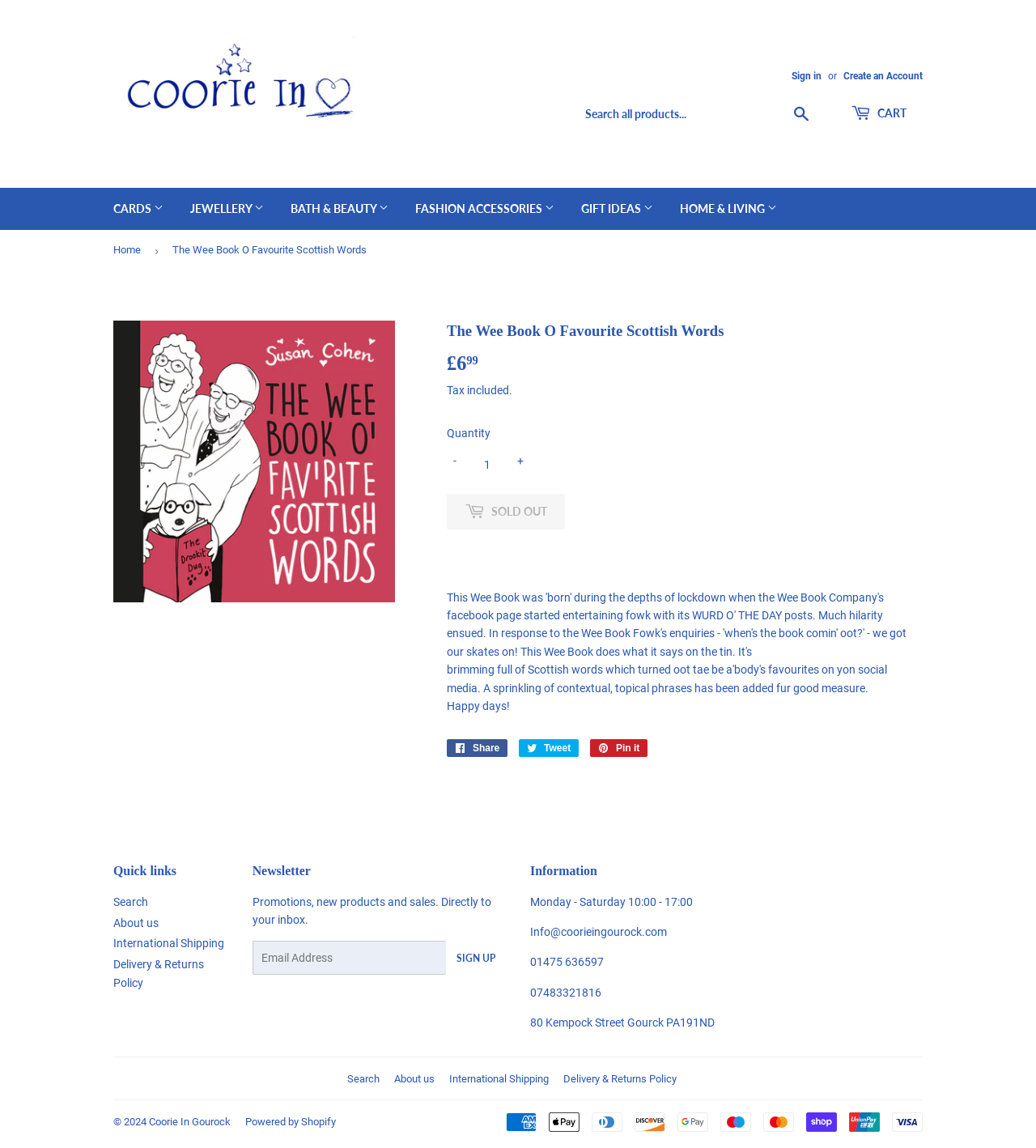Locate the bounding box coordinates of the element you need to click to accomplish the task described by this instruction: "View Birthday Cards".

[0.098, 0.201, 0.238, 0.231]